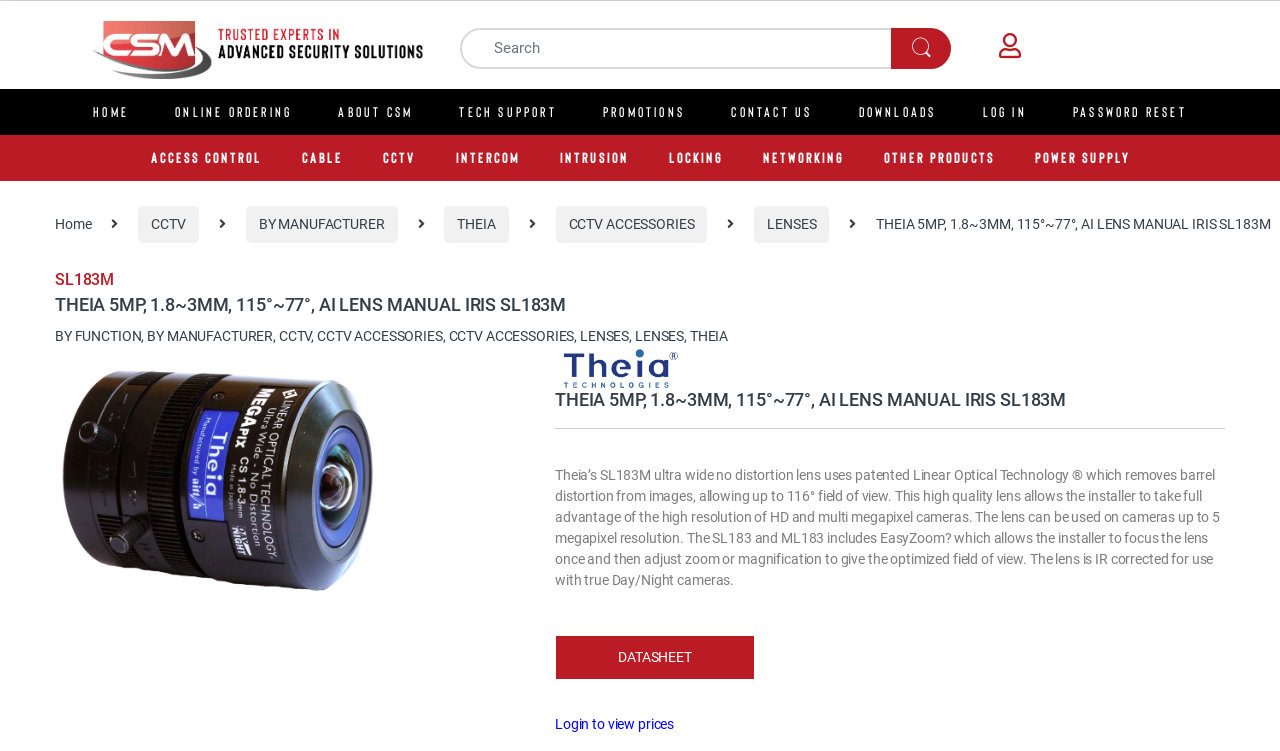From the element description: "ACCESS CONTROL", extract the bounding box coordinates of the UI element. The coordinates should be expressed as four float numbers between 0 and 1, in the order [left, top, right, bottom].

[0.102, 0.18, 0.22, 0.241]